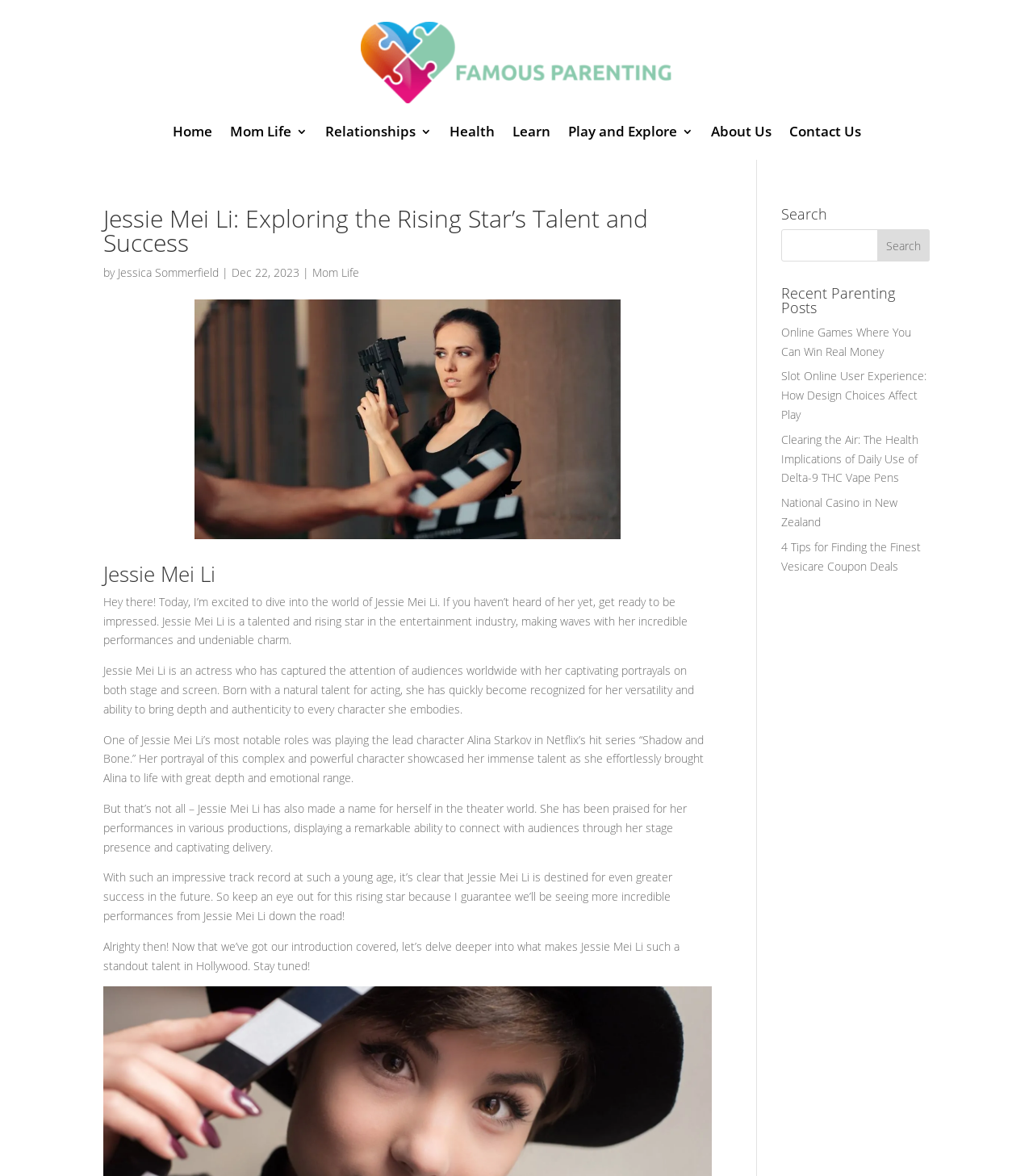Identify the bounding box coordinates for the element you need to click to achieve the following task: "Click on the 'CONTACT' link". The coordinates must be four float values ranging from 0 to 1, formatted as [left, top, right, bottom].

None